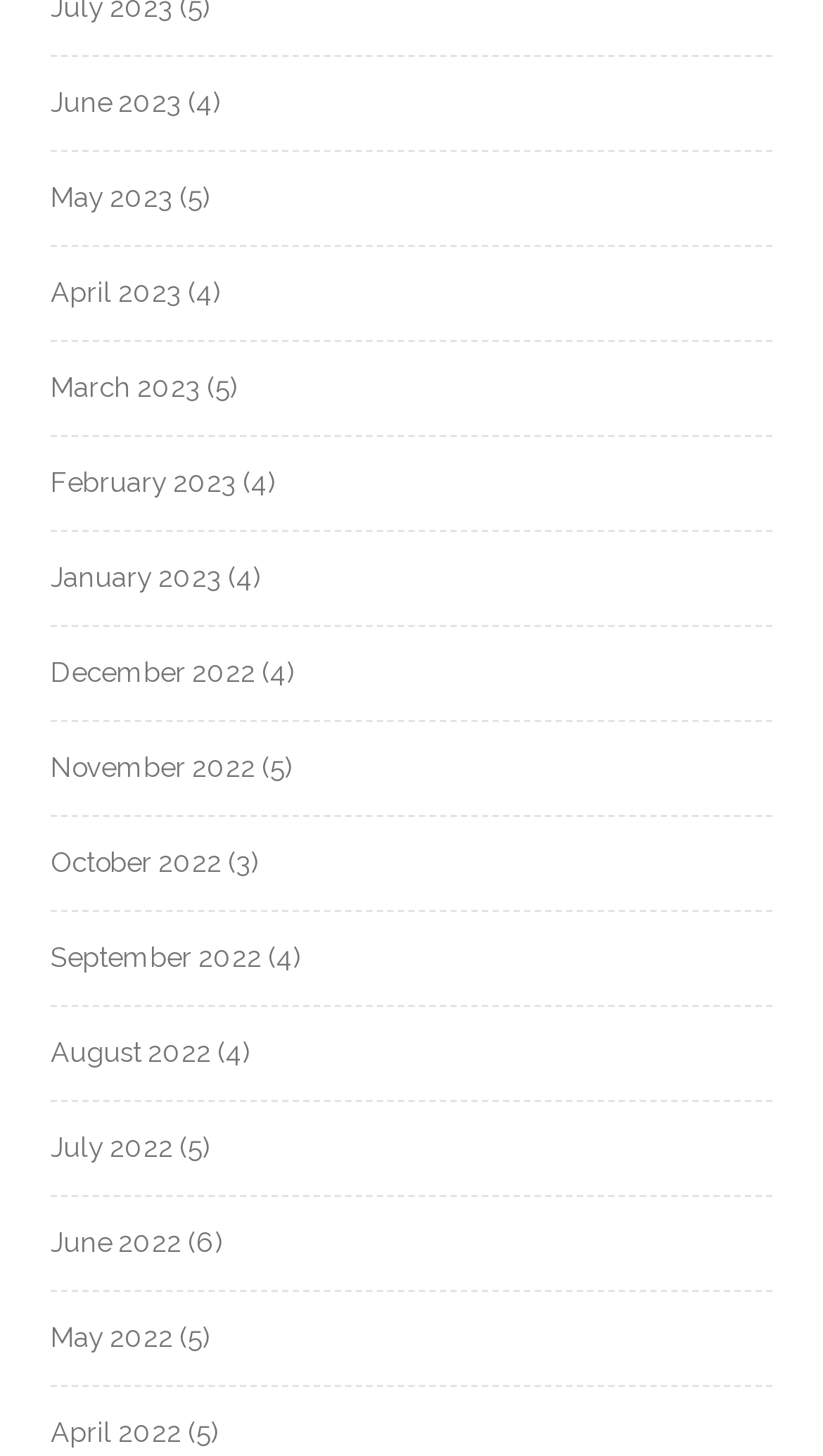Please identify the bounding box coordinates of the clickable area that will fulfill the following instruction: "Access February 2023". The coordinates should be in the format of four float numbers between 0 and 1, i.e., [left, top, right, bottom].

[0.062, 0.32, 0.287, 0.342]